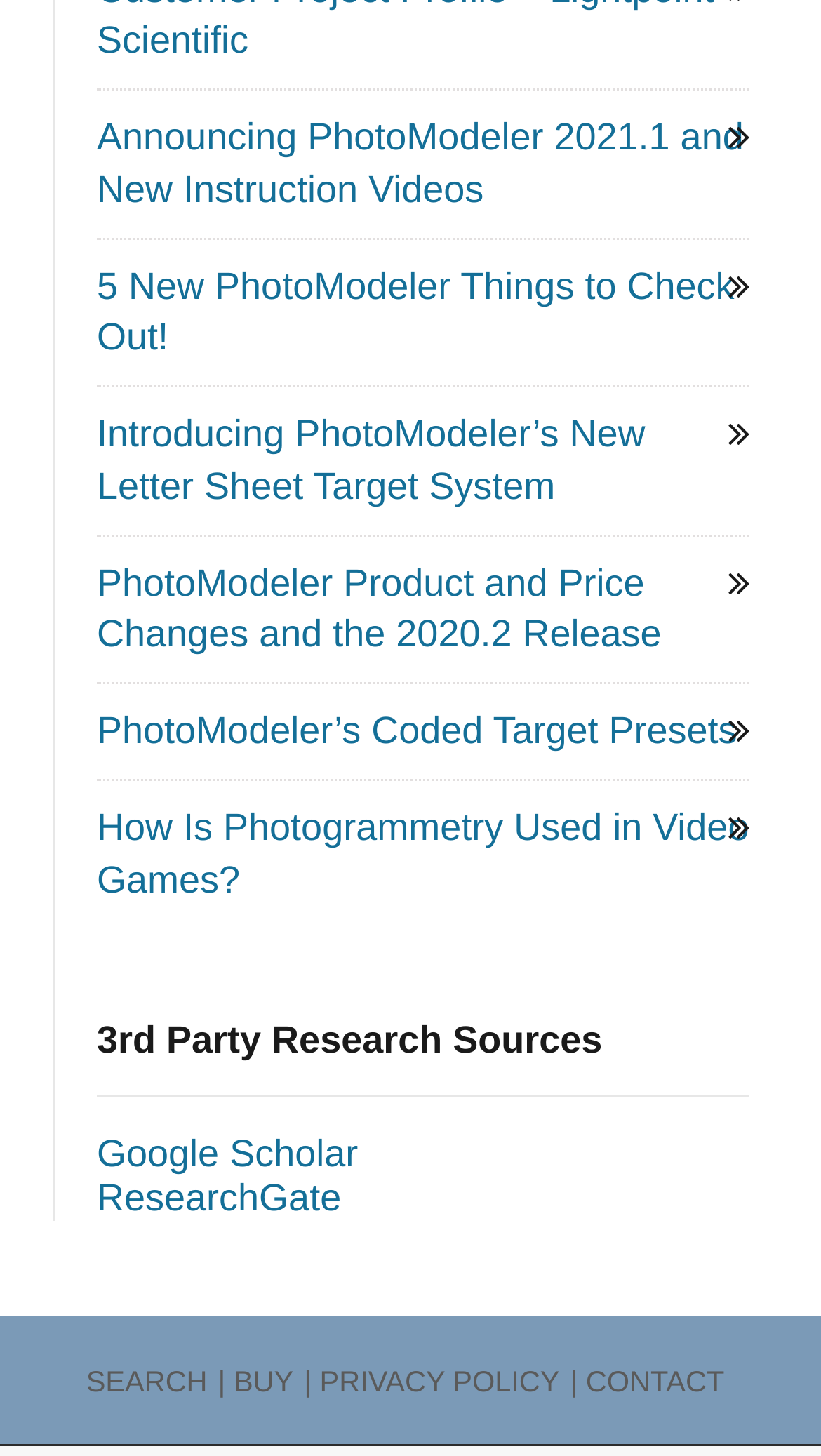From the details in the image, provide a thorough response to the question: What is PhotoModeler used for in video games?

The webpage mentions that PhotoModeler is used in video games, but it does not provide a clear explanation of how it is used. Therefore, it cannot be determined based on the given webpage.